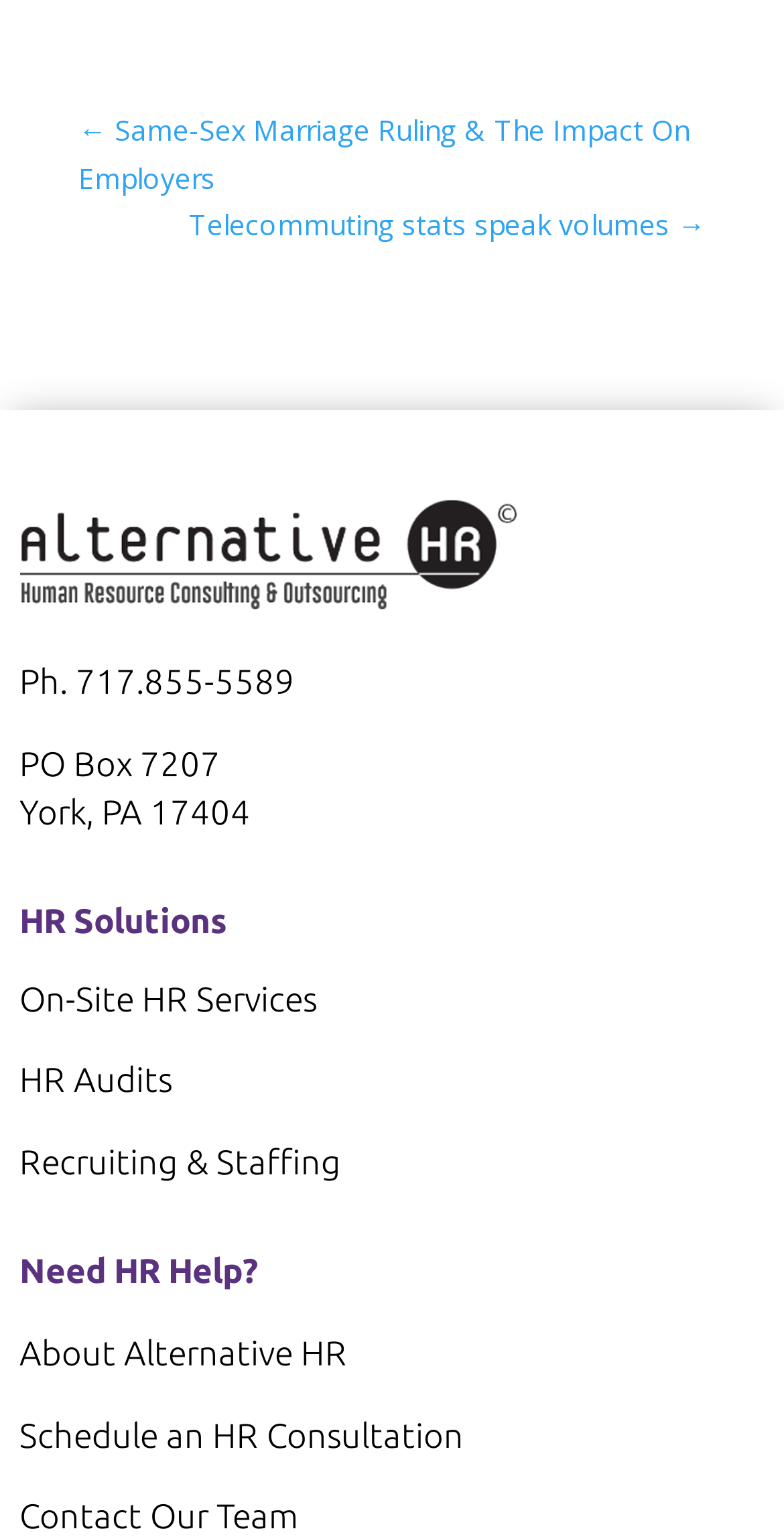Give a one-word or one-phrase response to the question: 
What is the company name?

Alternative HR